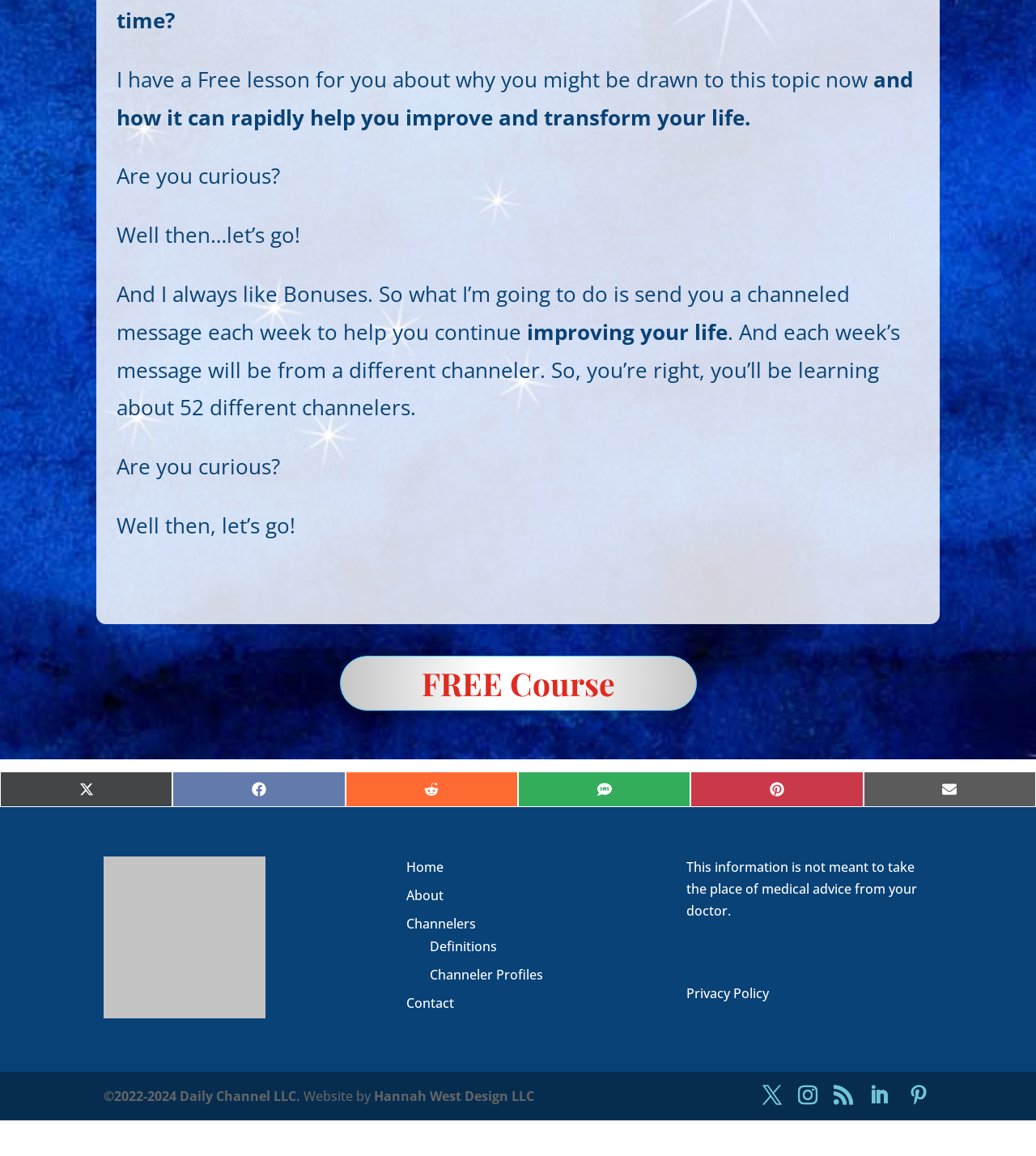Find the bounding box coordinates for the HTML element described in this sentence: "Share on Pinterest". Provide the coordinates as four float numbers between 0 and 1, in the format [left, top, right, bottom].

[0.667, 0.667, 0.833, 0.698]